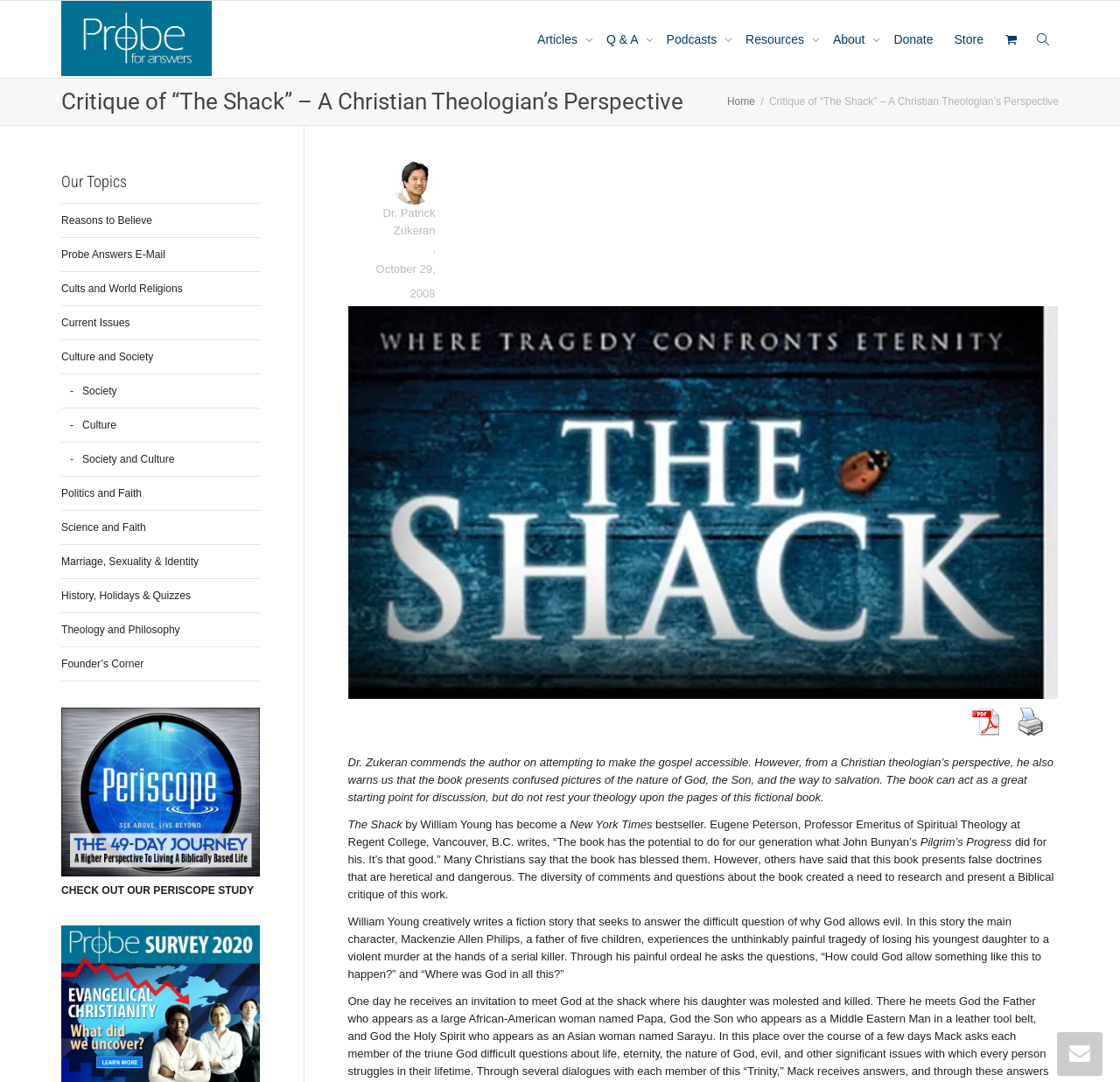What is the topic of the book 'The Shack'?
Can you offer a detailed and complete answer to this question?

The answer can be found in the text 'William Young creatively writes a fiction story that seeks to answer the difficult question of why God allows evil.' which indicates that the topic of the book 'The Shack' is why God allows evil.